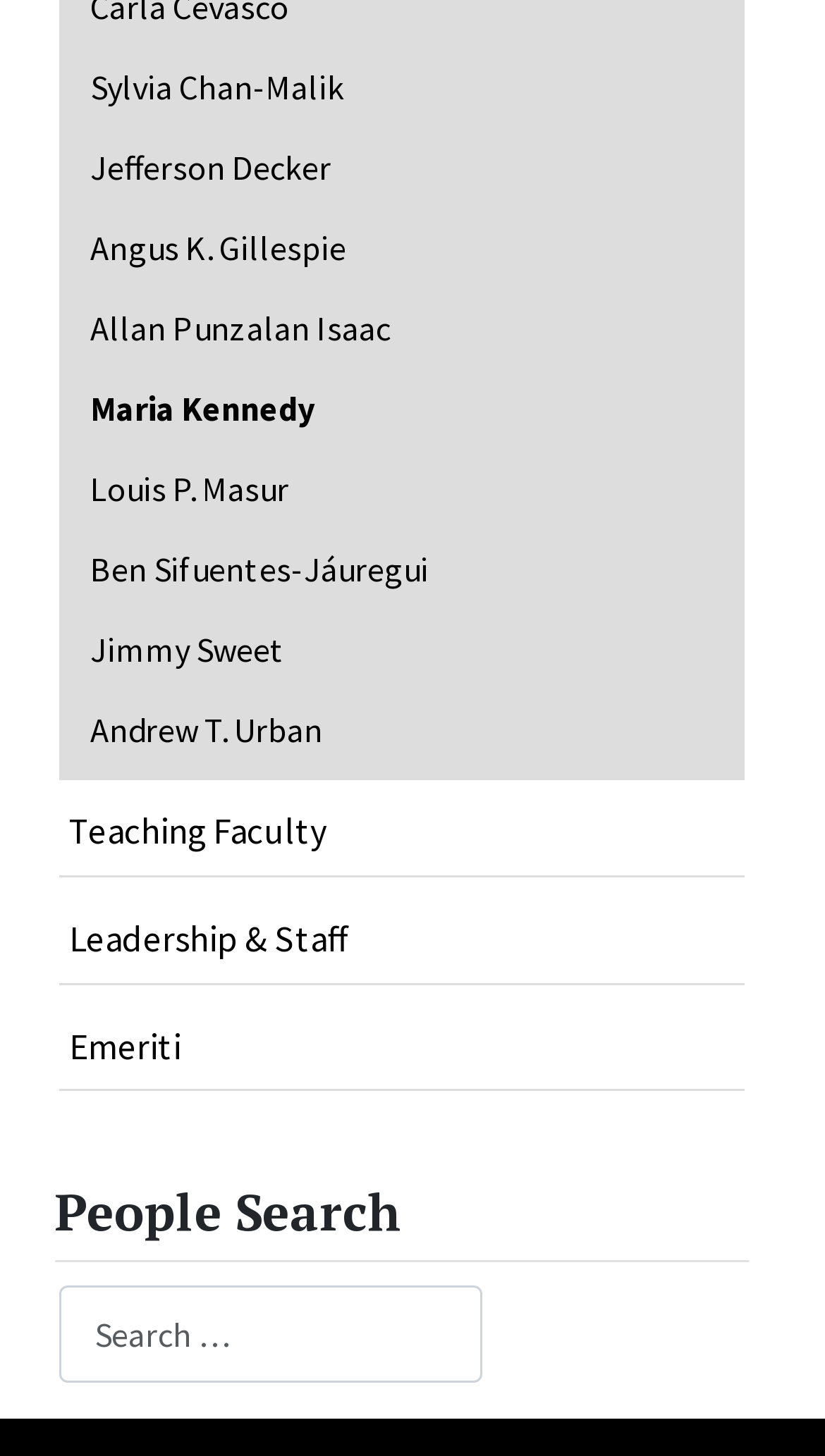What is the category of 'Sylvia Chan-Malik'?
Please give a detailed and elaborate explanation in response to the question.

Sylvia Chan-Malik is listed as a link at the top of the webpage, along with other names, and the presence of categories like 'Teaching Faculty' and 'Leadership & Staff' suggests that Sylvia Chan-Malik is a faculty member.